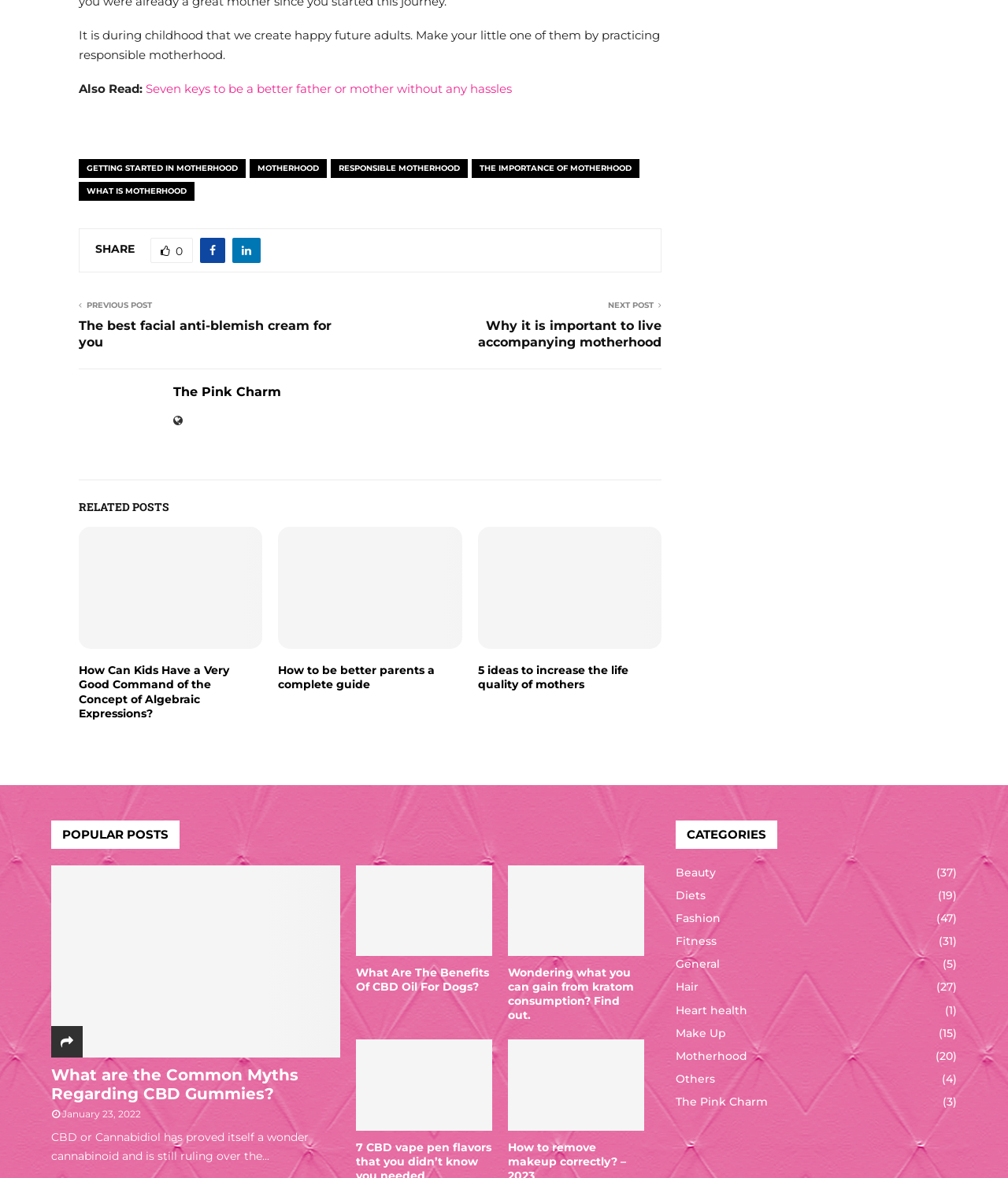Kindly determine the bounding box coordinates of the area that needs to be clicked to fulfill this instruction: "Click on the link to read about responsible motherhood".

[0.078, 0.135, 0.244, 0.151]